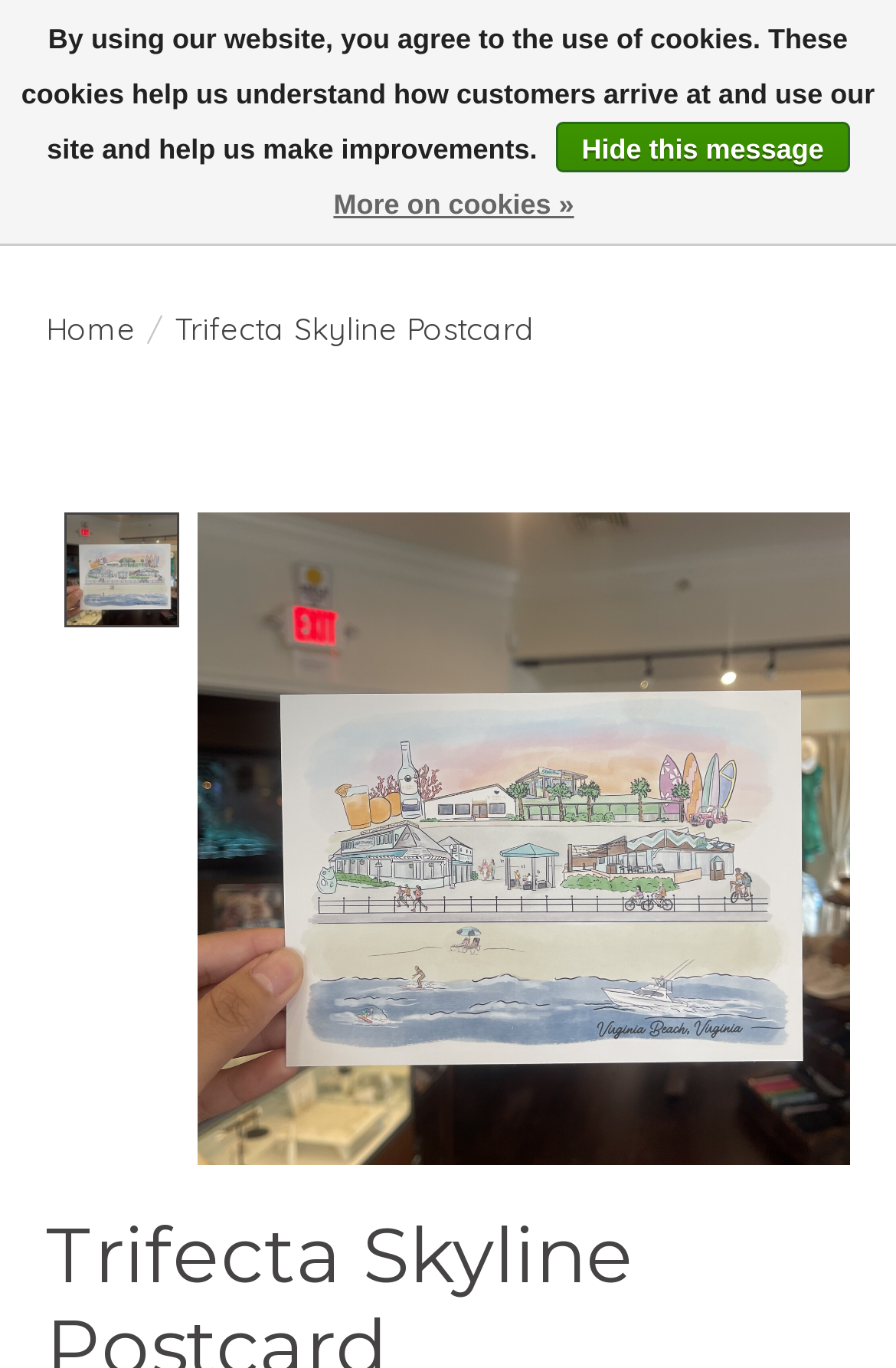Provide a one-word or short-phrase answer to the question:
How many navigation menu items are there?

1